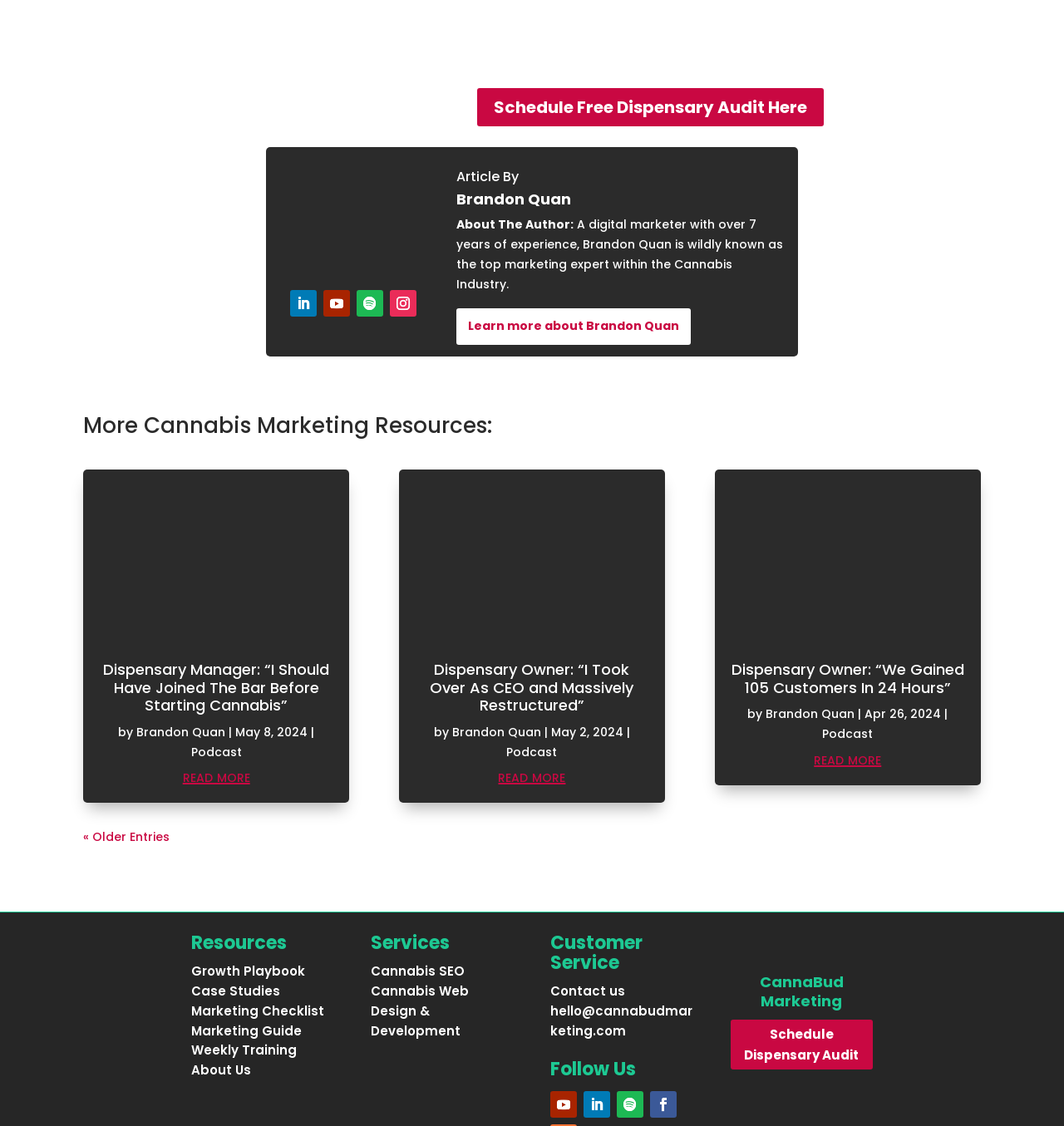Find and indicate the bounding box coordinates of the region you should select to follow the given instruction: "Learn more about Brandon Quan".

[0.429, 0.274, 0.649, 0.306]